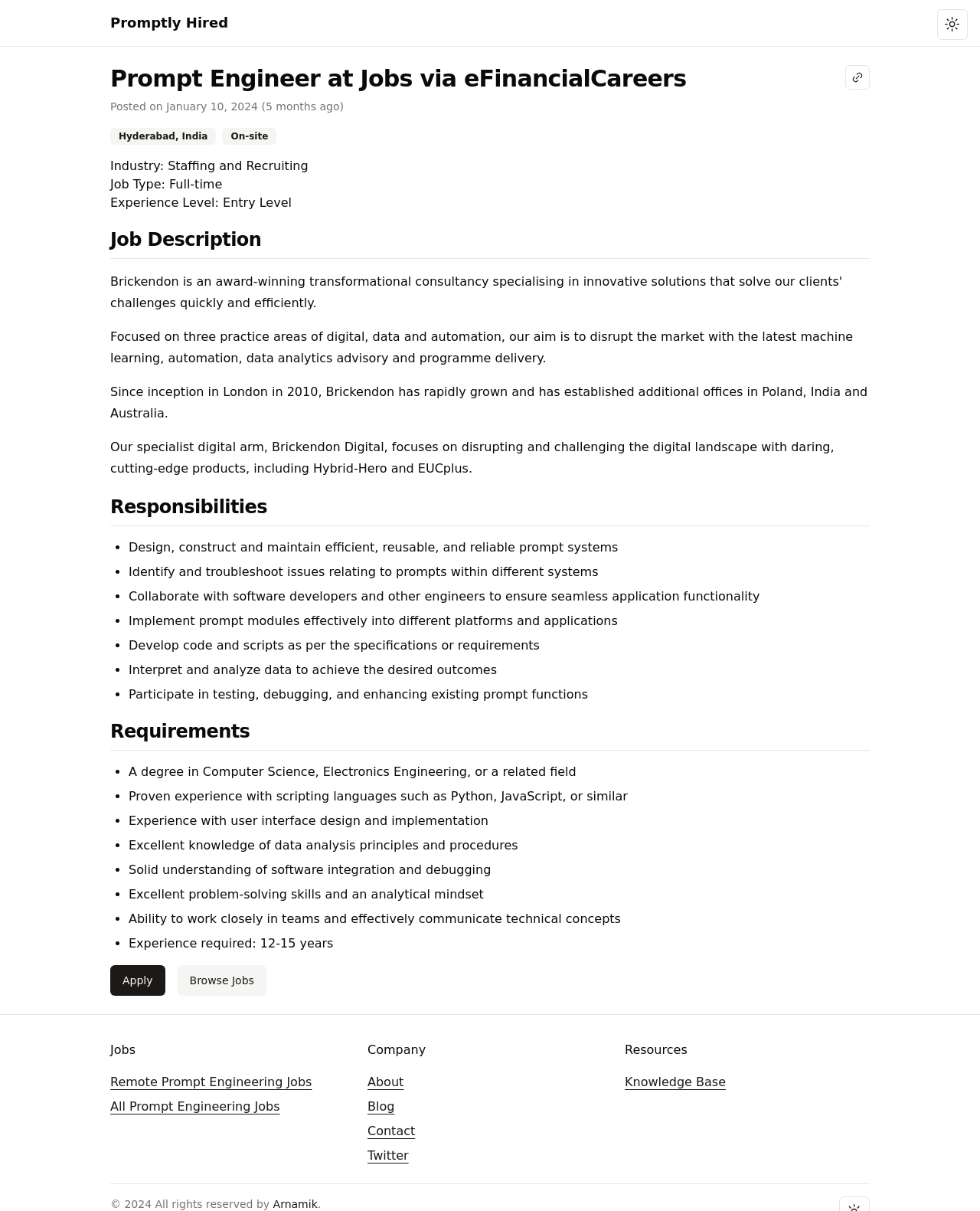What is the job title of the job posting?
Carefully examine the image and provide a detailed answer to the question.

The job title can be found in the heading 'Prompt Engineer at Jobs via eFinancialCareers' which is located at the top of the webpage.